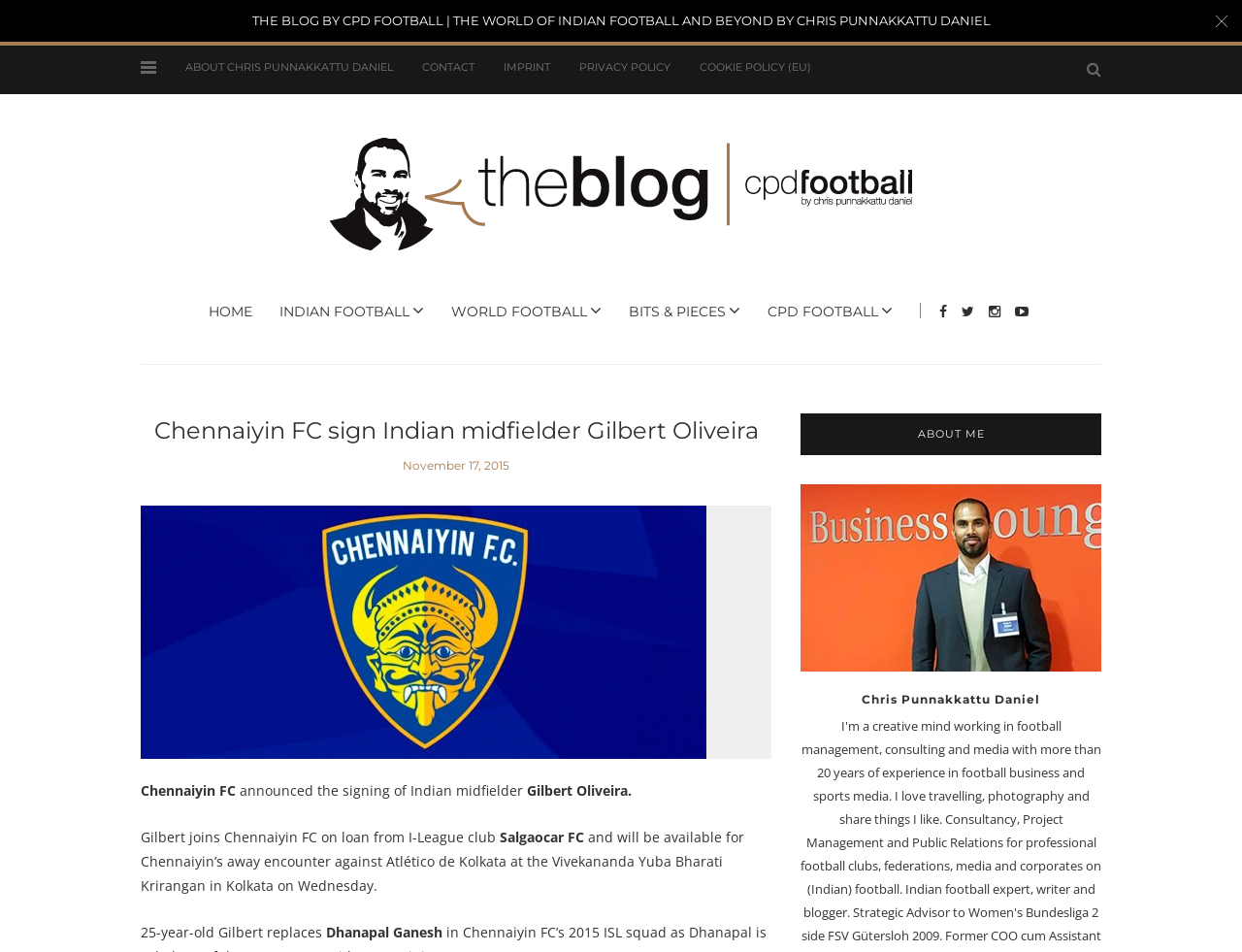Identify the bounding box coordinates for the UI element described as: "Privacy Policy". The coordinates should be provided as four floats between 0 and 1: [left, top, right, bottom].

[0.466, 0.064, 0.54, 0.078]